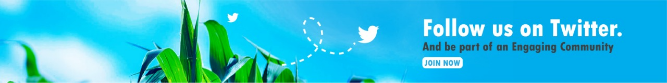Detail the scene depicted in the image with as much precision as possible.

The image features a vibrant blue background with a lush green cornfield in the foreground, symbolizing agriculture and sustainability. Prominent in the image is a message inviting viewers to "Follow us on Twitter," encouraging them to become part of an engaging community. Accompanying this call to action are playful Twitter bird icons, indicating a connection to social media and communication. The overall design promotes interaction and highlights the importance of community involvement in discussions related to agriculture and renewable energy. A "JOIN NOW" button is also included, further urging viewers to participate and stay informed.